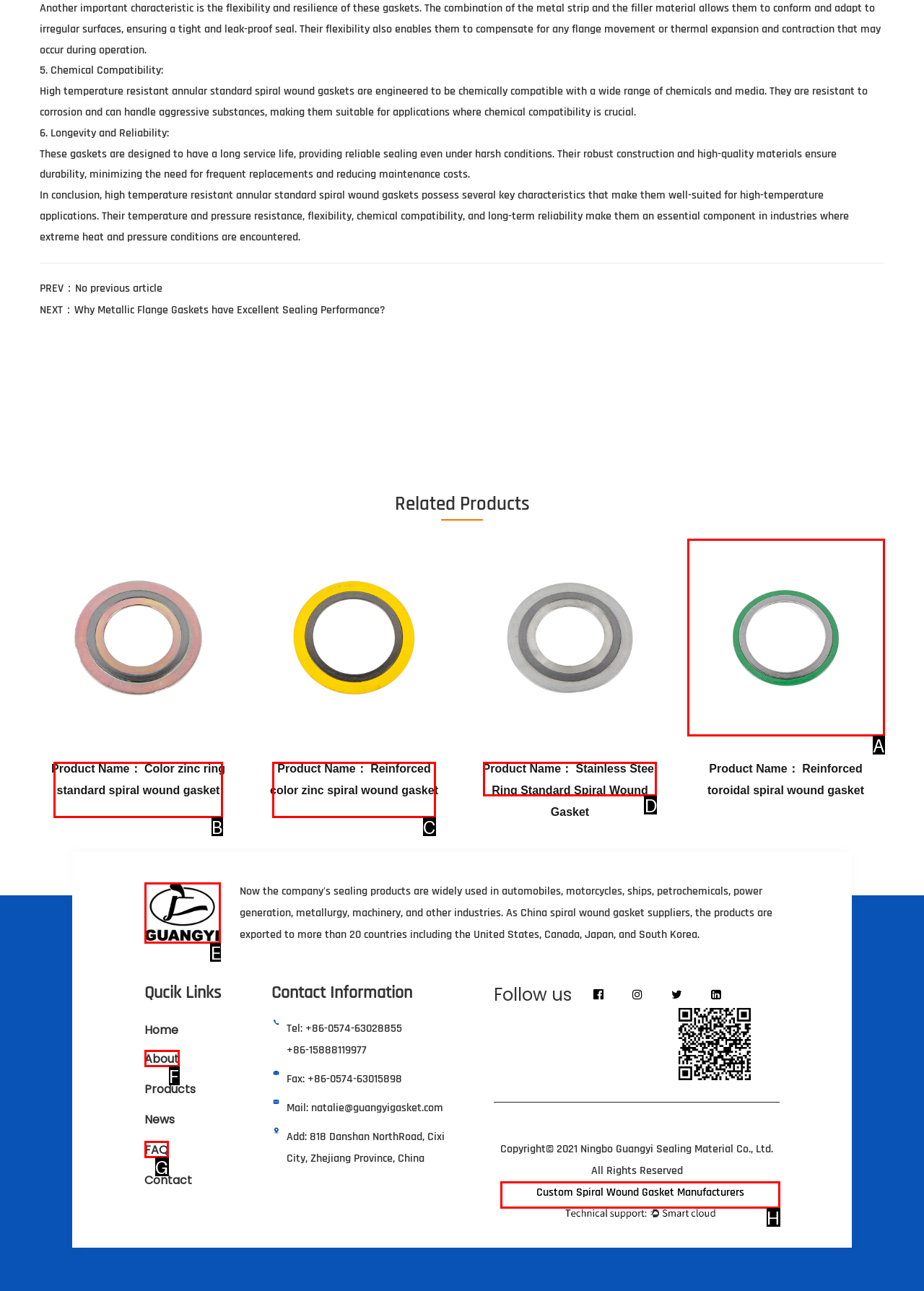Identify the correct UI element to click for the following task: Learn more about 'Custom Spiral Wound Gasket Manufacturers' Choose the option's letter based on the given choices.

H